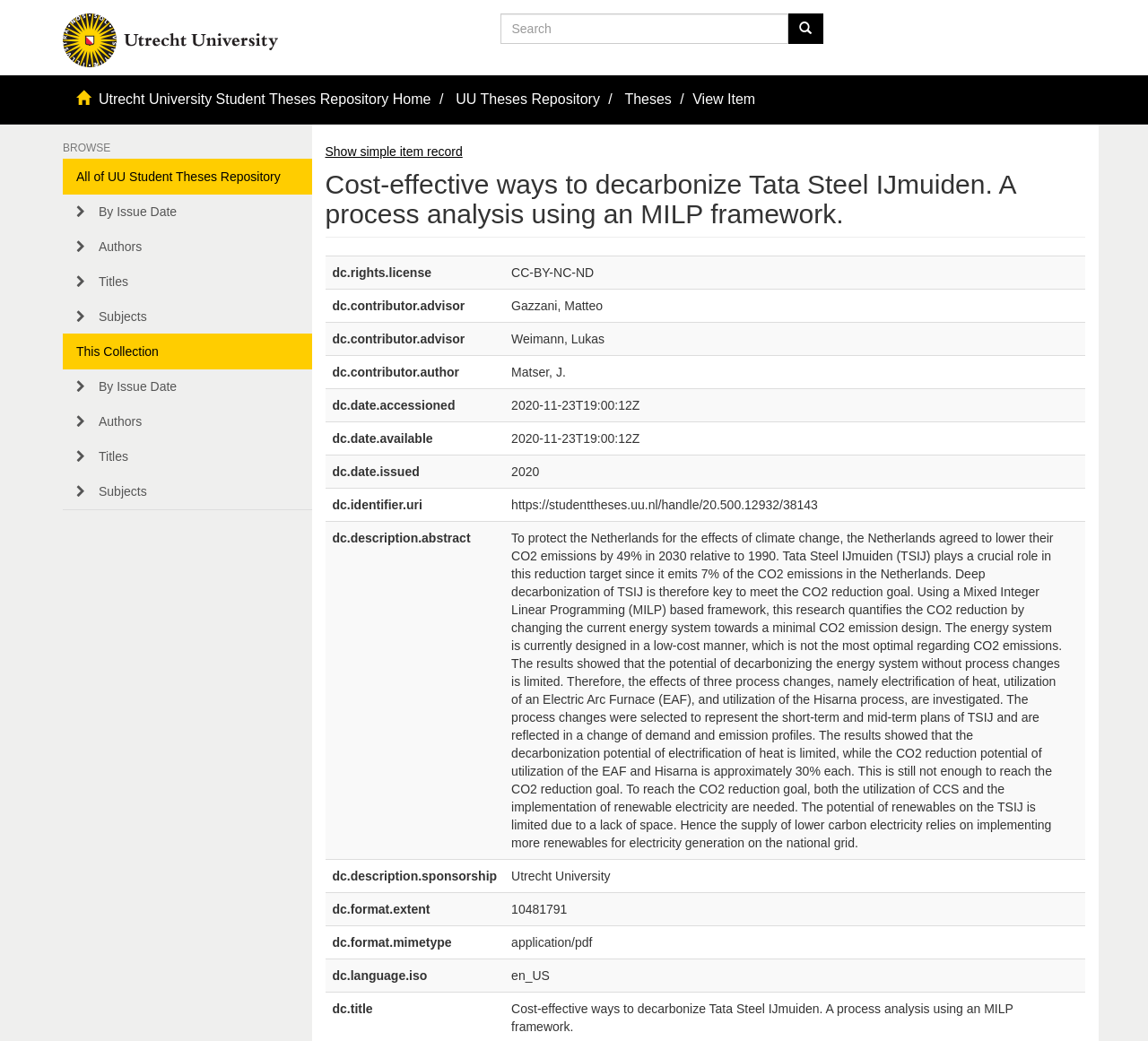What is the format of the thesis?
Provide a comprehensive and detailed answer to the question.

I found the answer by looking at the gridcell element on the webpage which contains the text 'application/pdf' which is the format of the thesis.